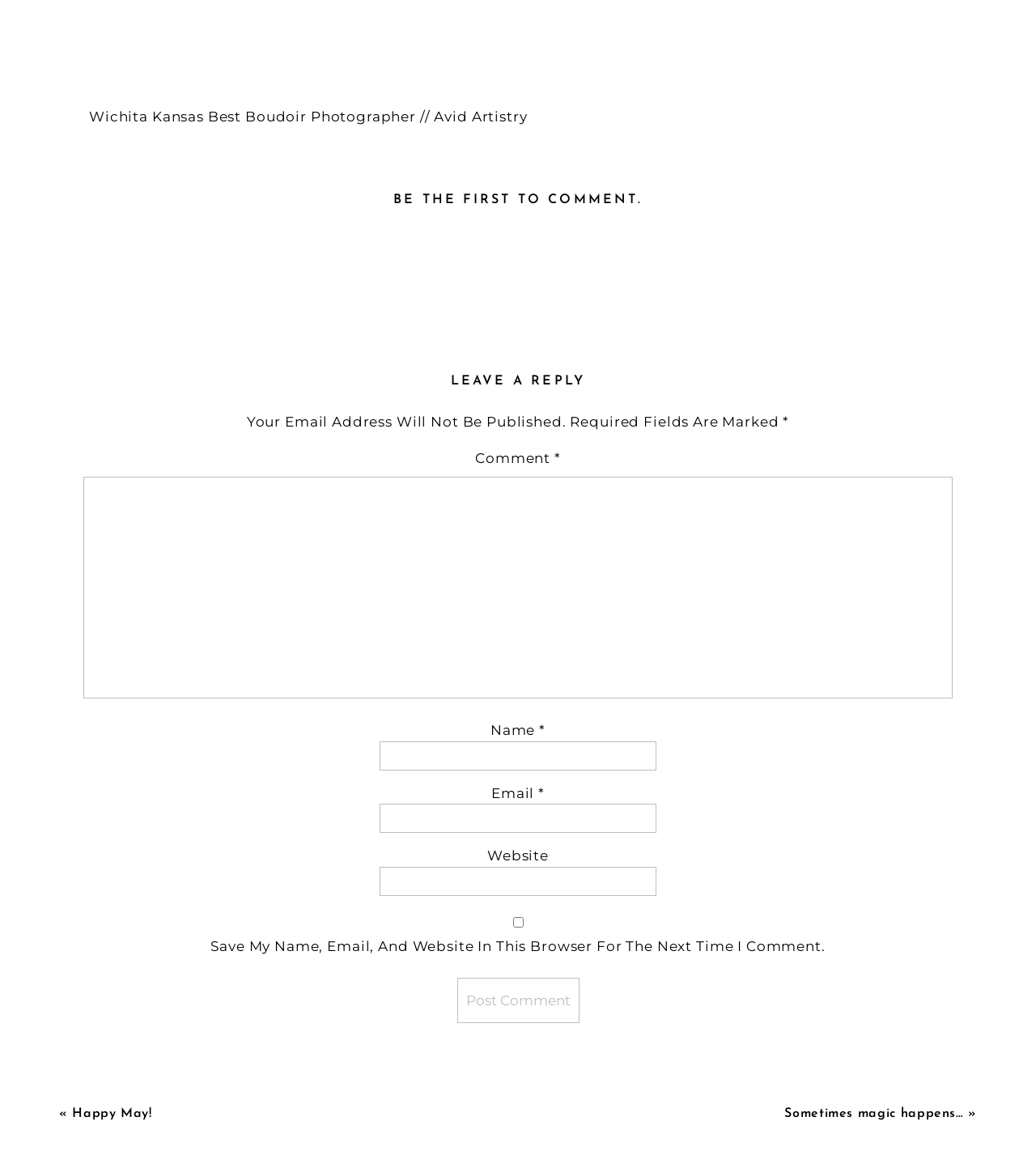How many links are on this webpage?
Using the visual information, reply with a single word or short phrase.

4